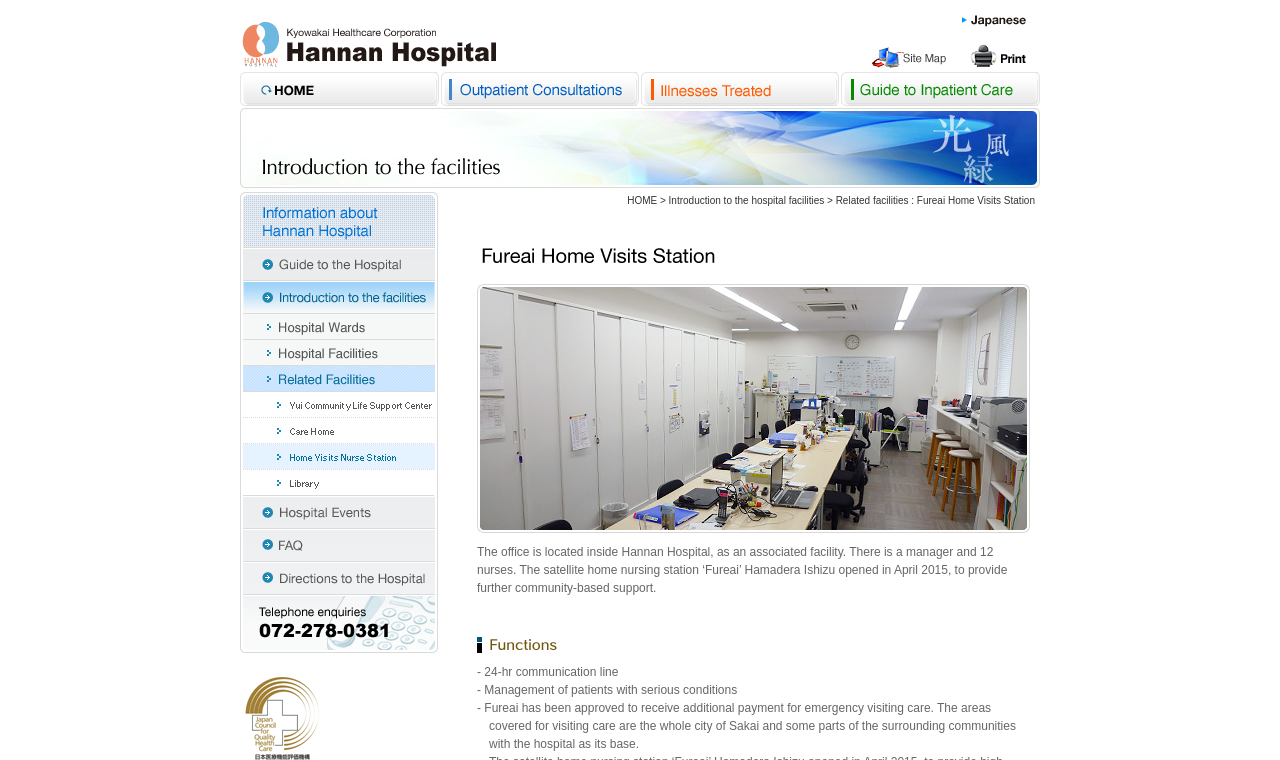Can you show the bounding box coordinates of the region to click on to complete the task described in the instruction: "Visit the Japanese version of the website"?

[0.752, 0.02, 0.802, 0.036]